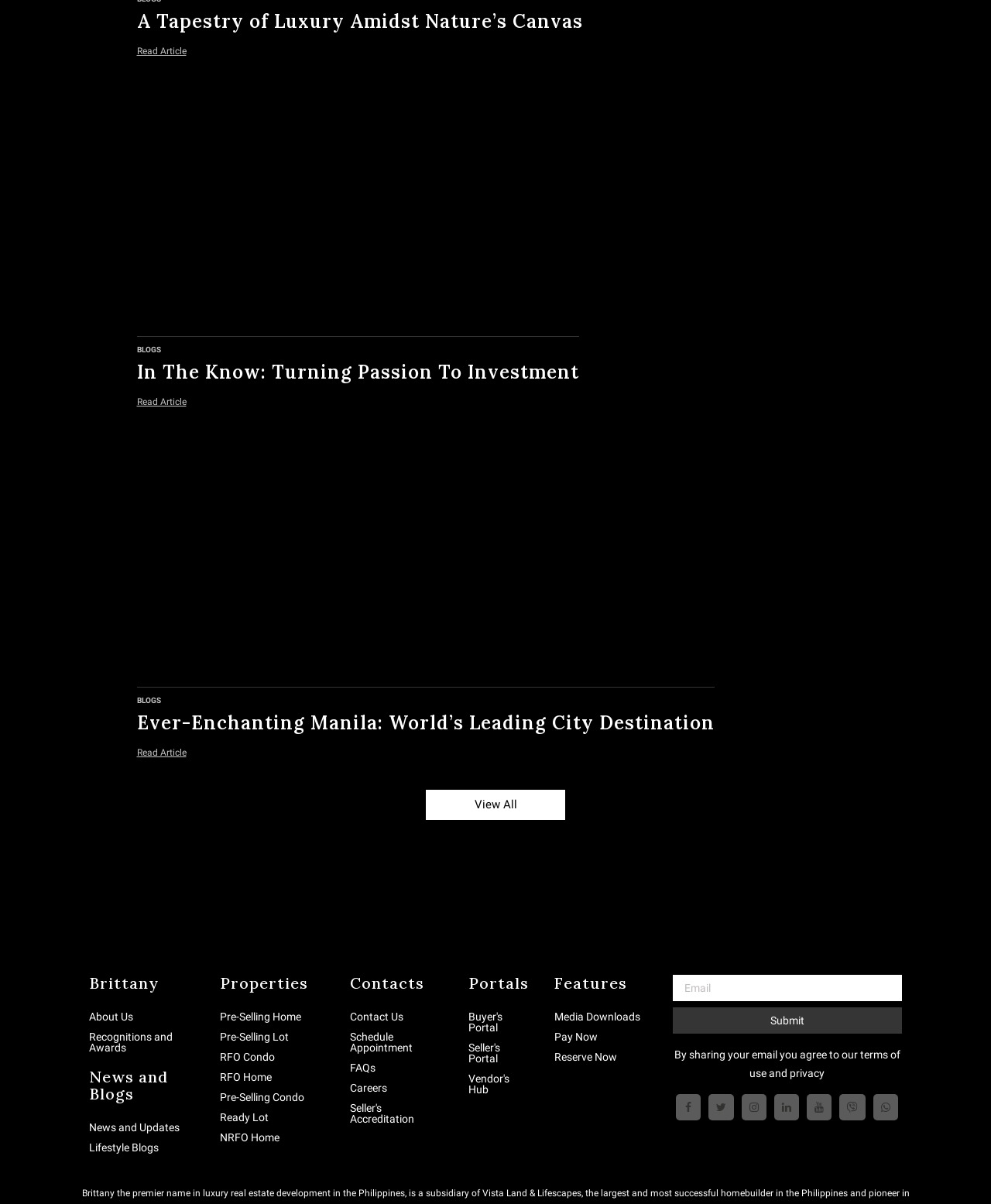Using the webpage screenshot and the element description value="Submit", determine the bounding box coordinates. Specify the coordinates in the format (top-left x, top-left y, bottom-right x, bottom-right y) with values ranging from 0 to 1.

[0.679, 0.837, 0.91, 0.859]